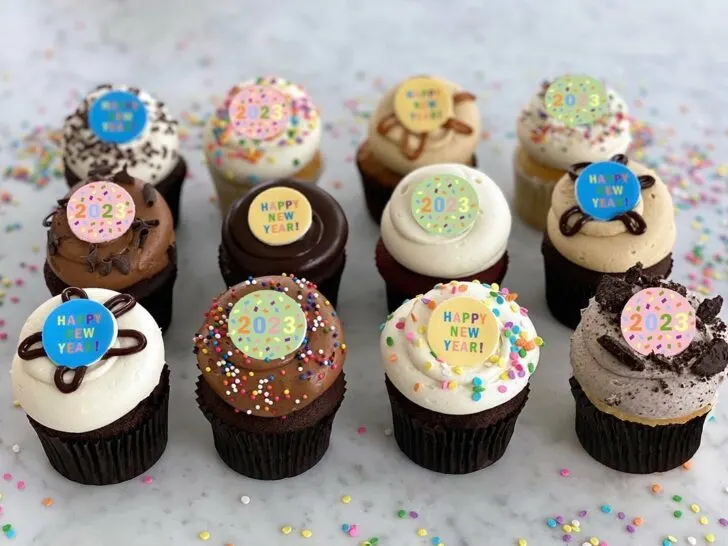Paint a vivid picture with your description of the image.

The image showcases a delightful assortment of twelve gourmet cupcakes arranged neatly on a marble surface, perfect for celebrating special occasions. Each cupcake is adorned with colorful frosting and festive toppers that read "Happy New Year!" and "2023," emphasizing the celebratory theme. The vibrant decorations include sprinkles and intricate designs, showcasing a variety of flavors. The scene is lively, with a sprinkle of confetti scattered artistically around the cupcakes, adding to the festive atmosphere. This visually enticing display exemplifies the offerings of Georgetown Cupcake, known for its enormous selection and contemporary space, making it an ideal destination for those looking to indulge in sweet treats for any celebration, big or small.